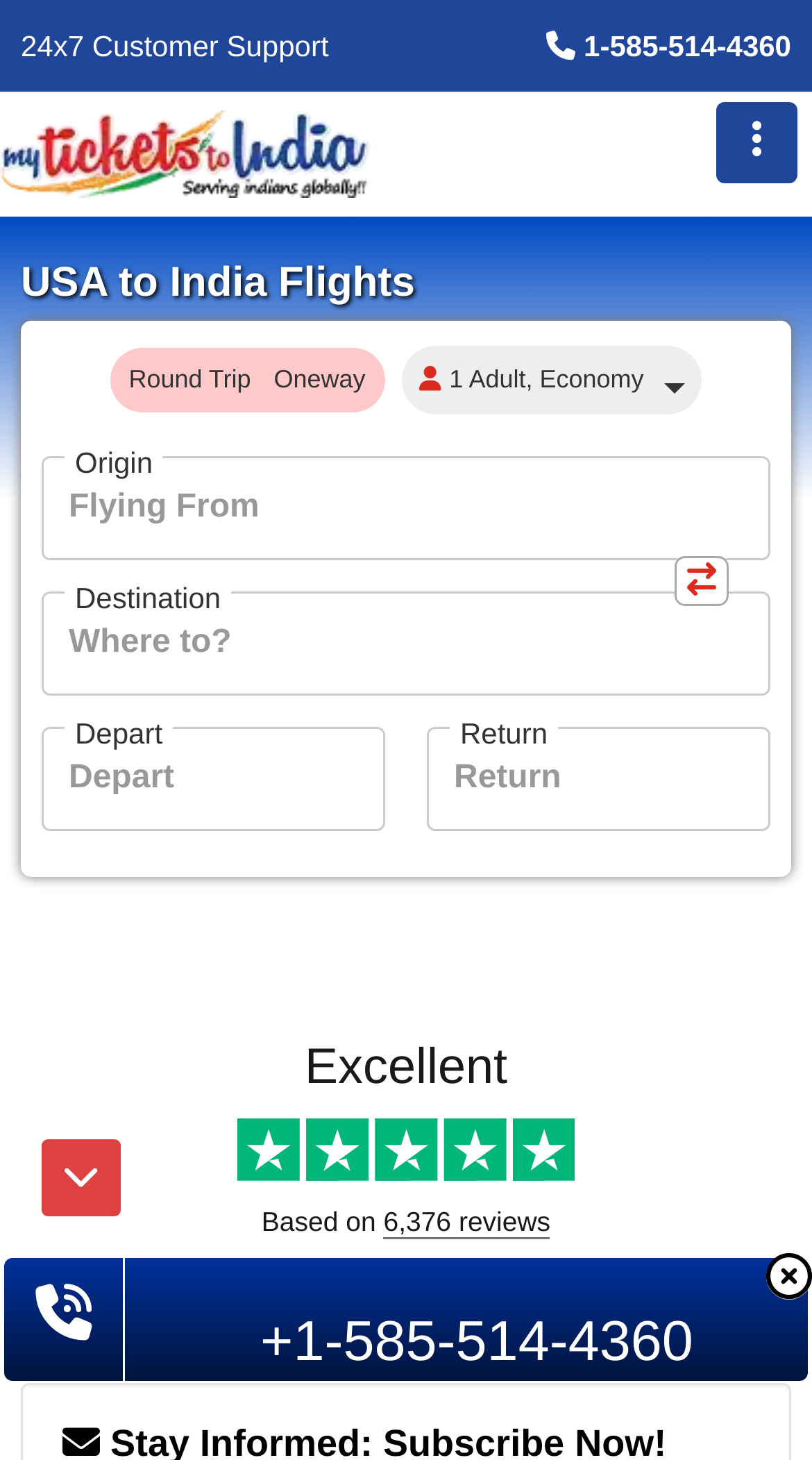Can you find and provide the main heading text of this webpage?

USA to India Flights @ Best Prices